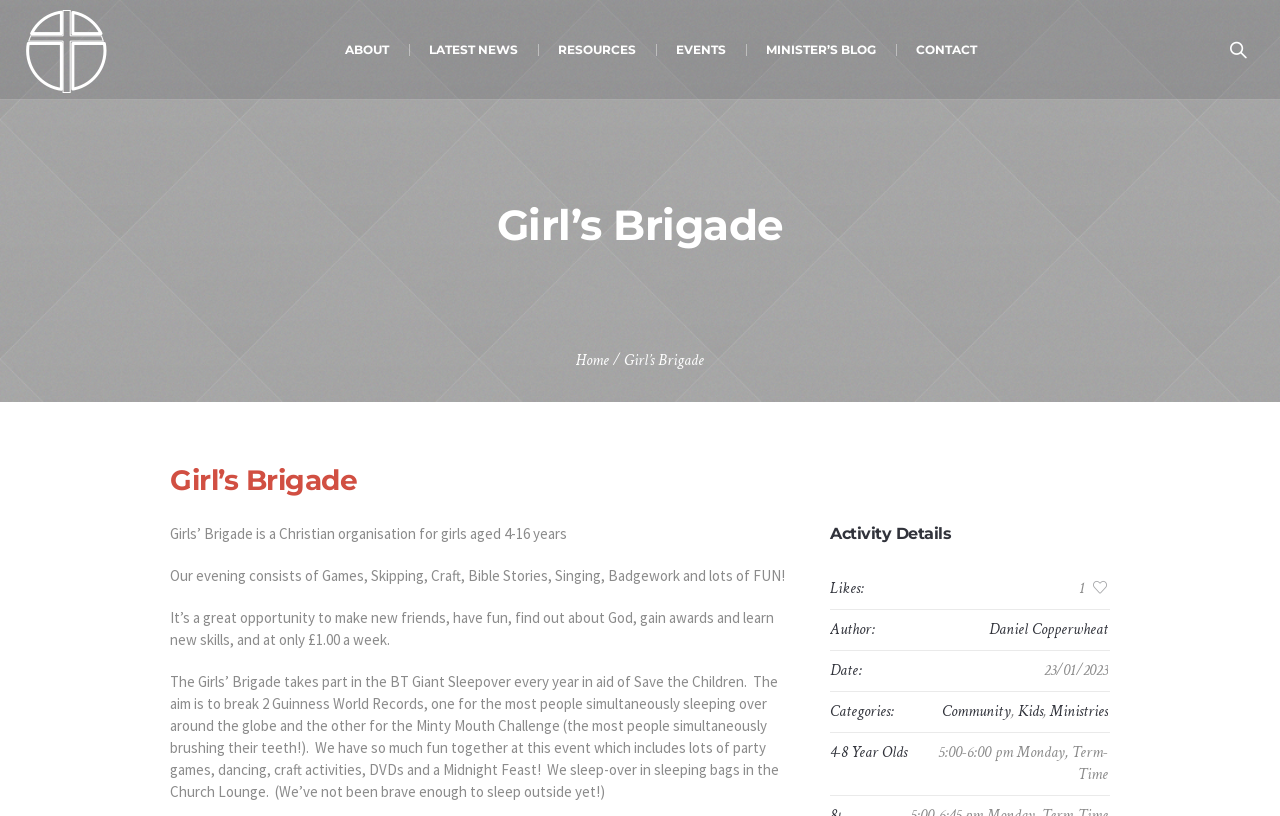What is the time of the Girls' Brigade activity?
Using the image provided, answer with just one word or phrase.

5:00-6:00 pm Monday